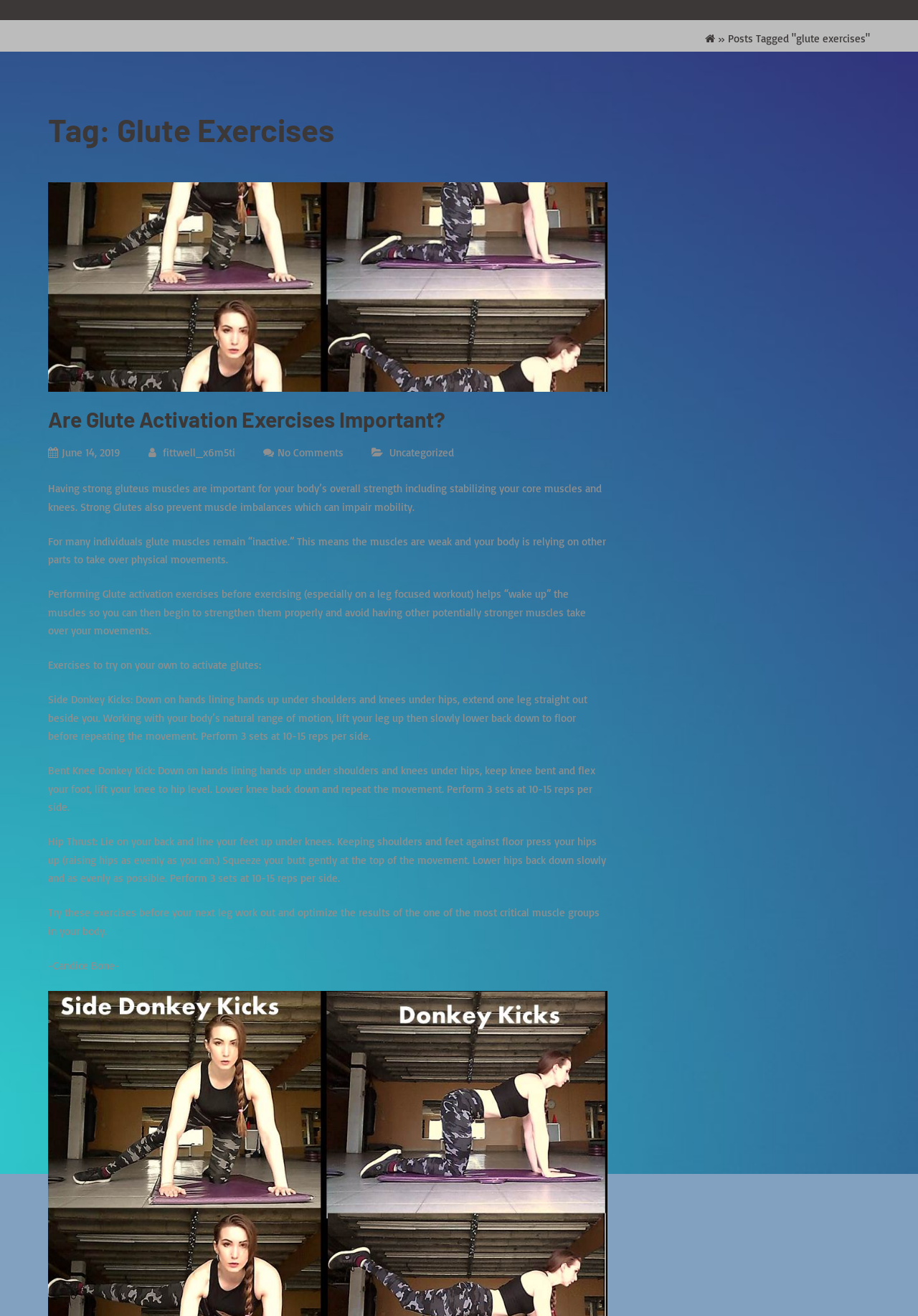Based on the element description No Comments, identify the bounding box of the UI element in the given webpage screenshot. The coordinates should be in the format (top-left x, top-left y, bottom-right x, bottom-right y) and must be between 0 and 1.

[0.302, 0.339, 0.374, 0.349]